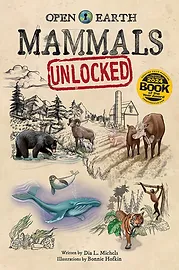What is the theme of the cover design?
Utilize the image to construct a detailed and well-explained answer.

The cover design features illustrations of mammals in their habitats, set against a backdrop of trees and a farmstead, which suggests a nature-themed aesthetic.